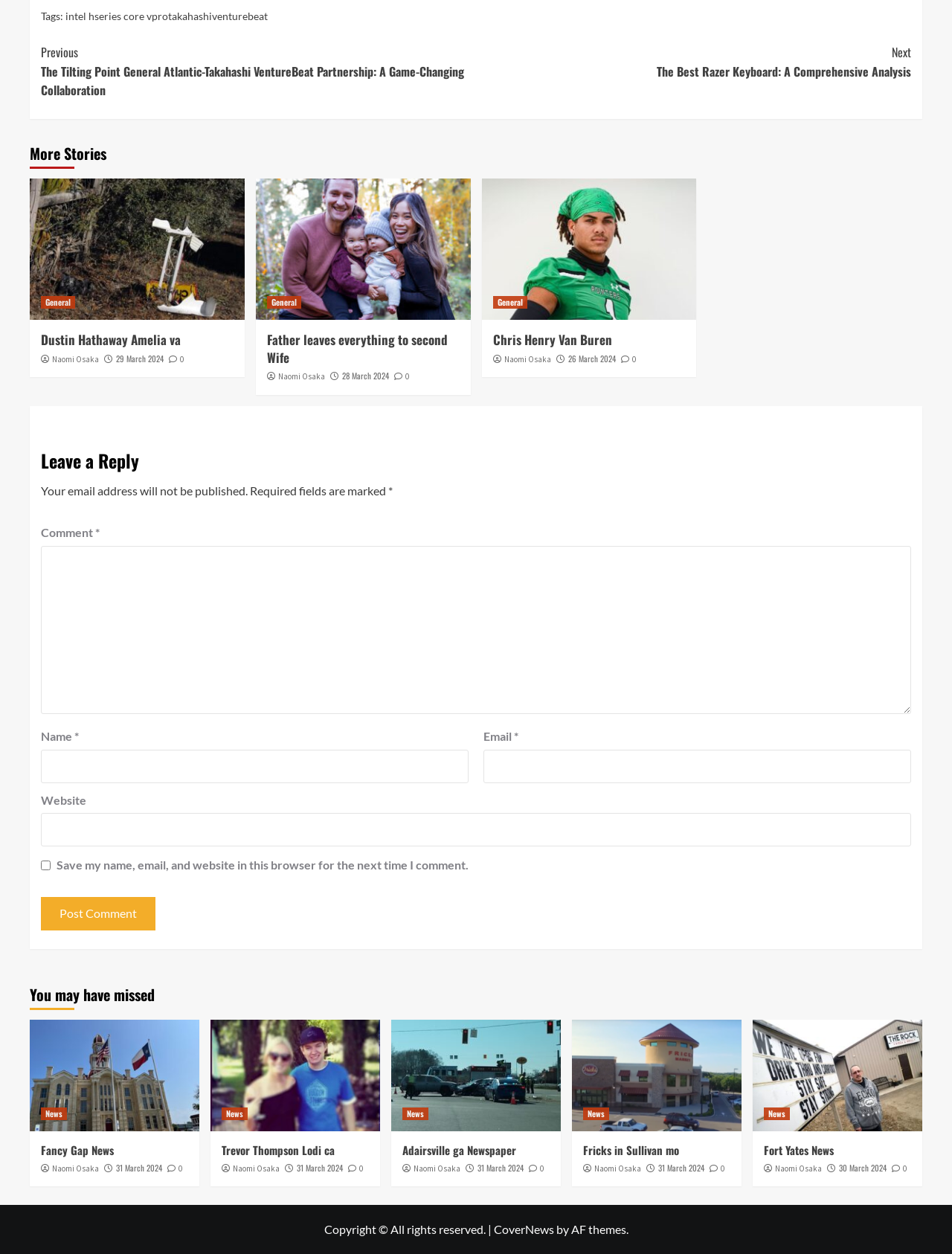Identify the bounding box coordinates of the specific part of the webpage to click to complete this instruction: "Click on the 'Post Comment' button".

[0.043, 0.715, 0.163, 0.742]